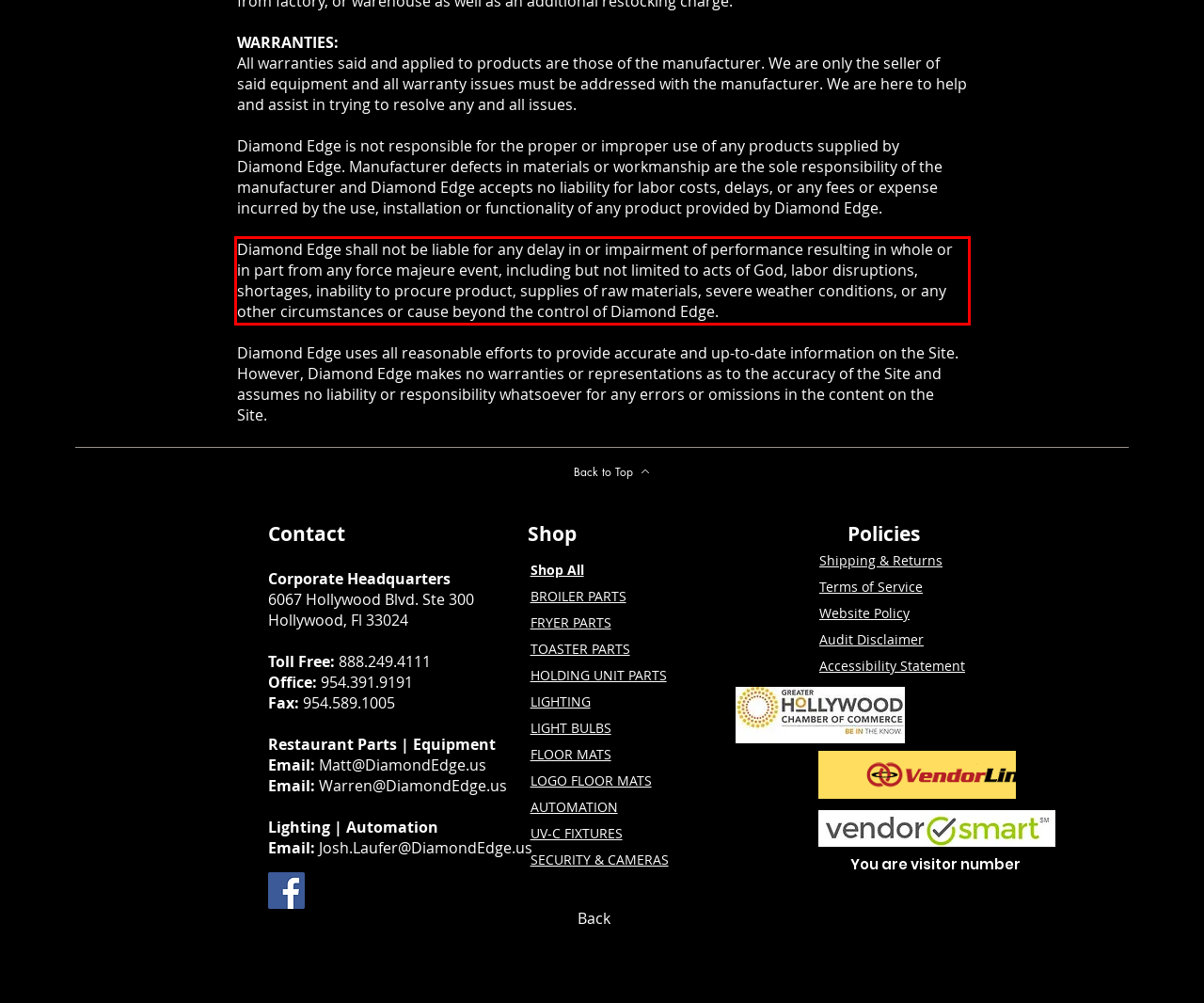Please analyze the screenshot of a webpage and extract the text content within the red bounding box using OCR.

Diamond Edge shall not be liable for any delay in or impairment of performance resulting in whole or in part from any force majeure event, including but not limited to acts of God, labor disruptions, shortages, inability to procure product, supplies of raw materials, severe weather conditions, or any other circumstances or cause beyond the control of Diamond Edge.